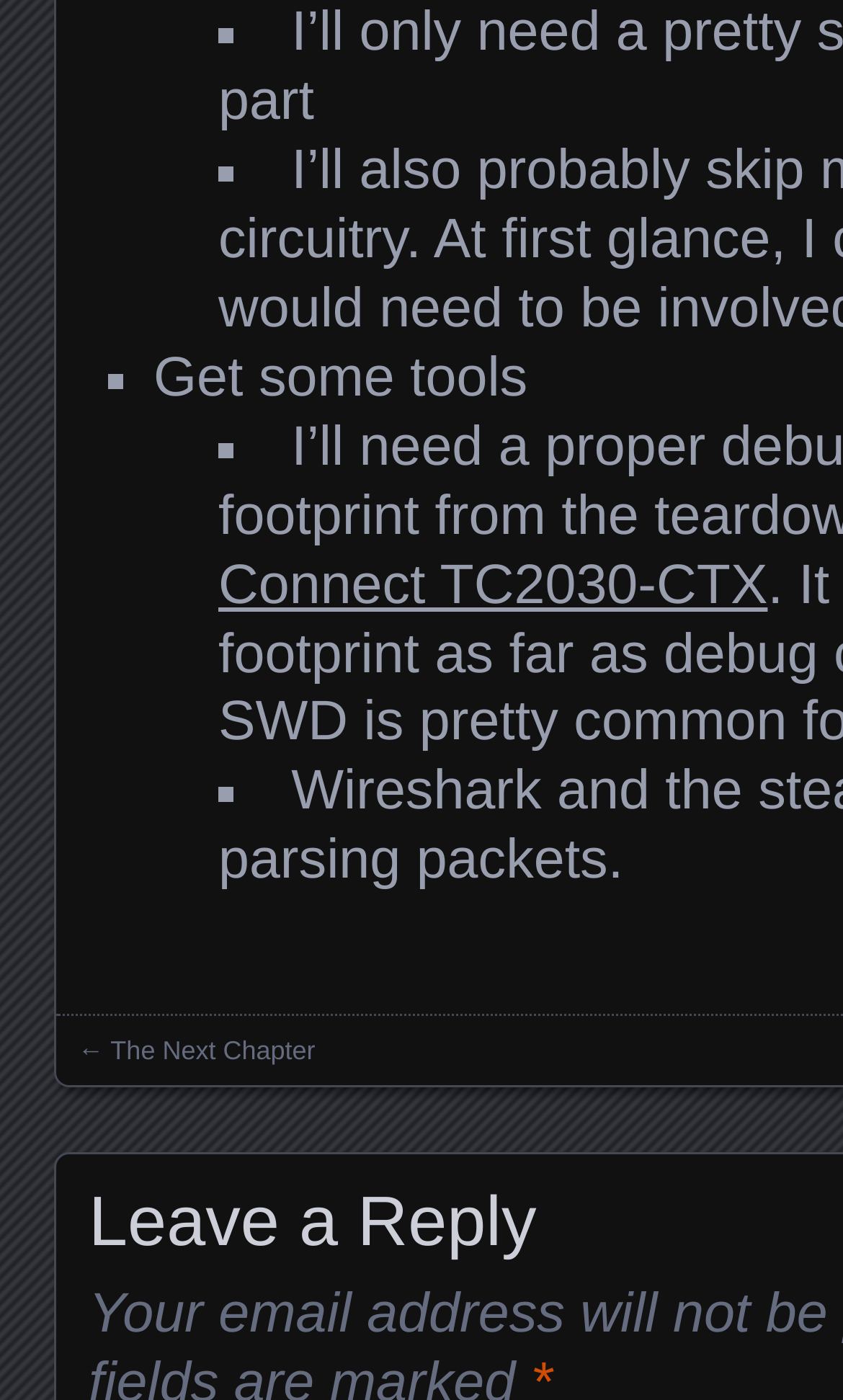What is the purpose of the list markers?
Please provide a full and detailed response to the question.

The list markers, represented by the '■' symbol, are used to indicate the start of each list item. They are placed at the beginning of each item, suggesting that the text that follows is a part of a list.